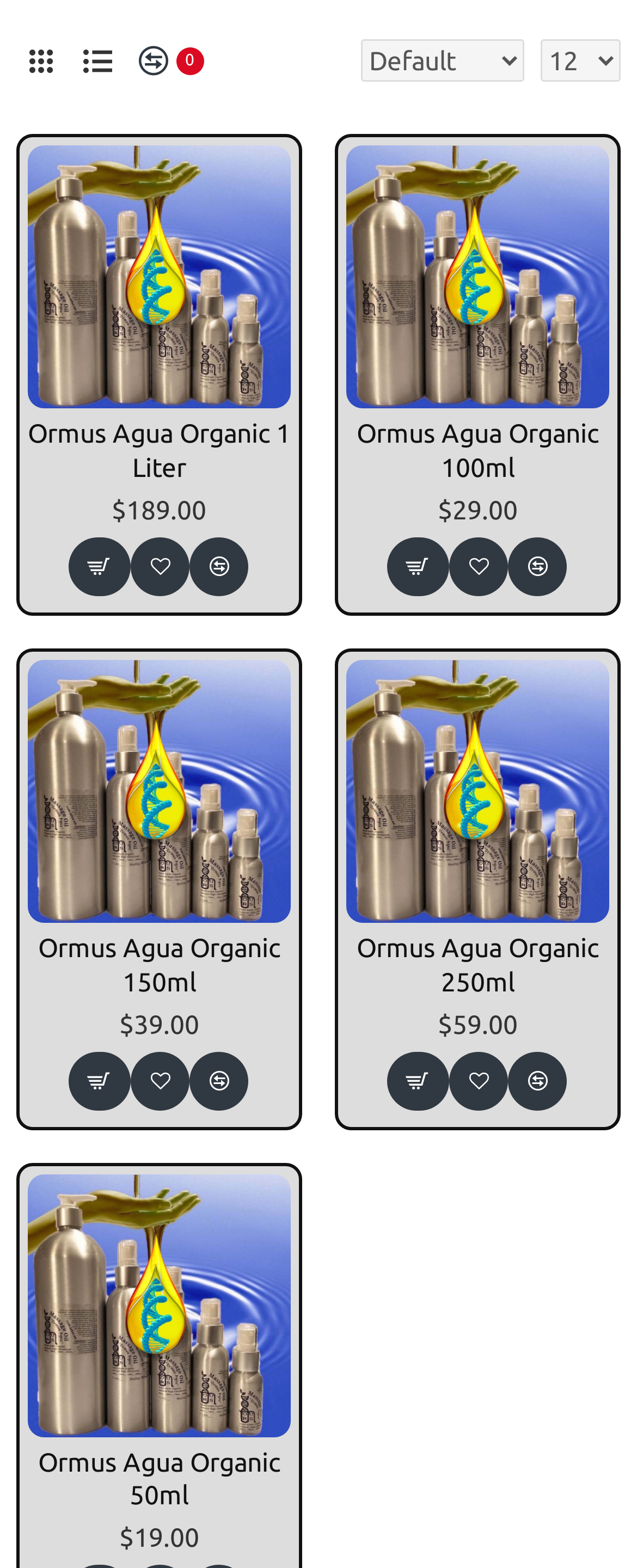What is the price of the 250ml Ormus Agua Organic product?
Please elaborate on the answer to the question with detailed information.

I found the link 'Ormus Agua Organic 250ml' and looked for the corresponding price text nearby, which is '$59.00'.